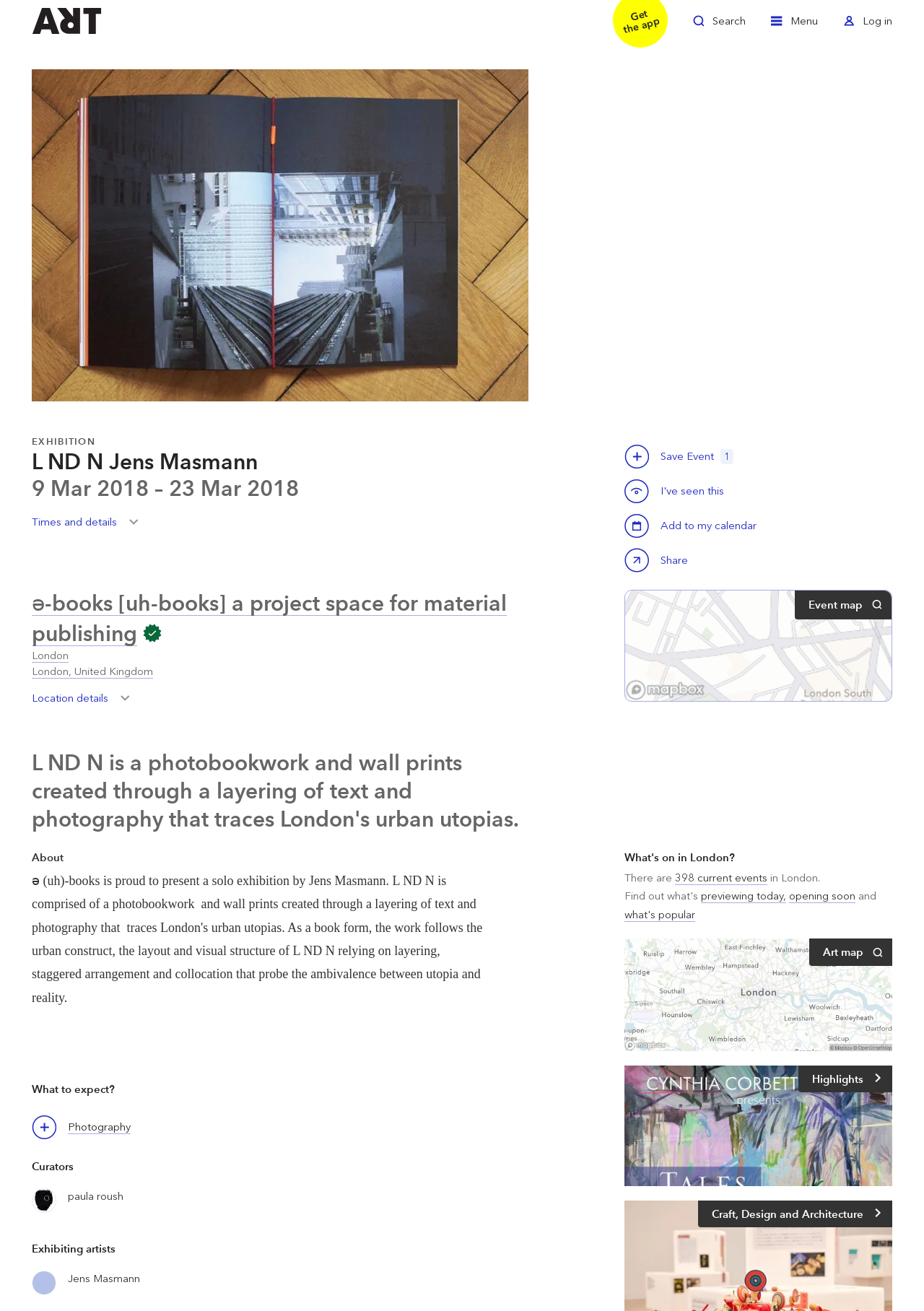Generate a detailed explanation of the webpage's features and information.

This webpage is about an art exhibition titled "L ND N" by Jens Masmann, which is being held at ə-books, a project space for material publishing in London. The exhibition is scheduled to take place from March 9 to 23, 2018.

At the top of the page, there are three links: "Welcome to ArtRabbit", "Toggle Search", and "Toggle Menu", followed by a "Toggle Log in" button. Below these links, there is a large image of the exhibition's photobook, with a "Zoom in" link on top of it.

The main content of the page is divided into several sections. The first section has three headings: "EXHIBITION", "L ND N Jens Masmann", and "9 Mar 2018 – 23 Mar 2018". Below these headings, there are two buttons: "Times and details Toggle" and "Save this event". There is also a "Save Event" text and a "Calendar" button with an "Add to my calendar" text.

The next section has a heading "ə-books [uh-books] a project space for material publishing" with a link and an image below it. There is also a link to "London, United Kingdom" and a "Location details Toggle Location details" button.

The following sections have headings such as "About", "What to expect?", "Curators", "Exhibiting artists", and "What's on in London?". Each section has links and buttons related to the topic. For example, the "Curators" section has a link to "paula roush" with an image, and the "Exhibiting artists" section has a link to "Jens Masmann" with an image and a "Save / follow" button.

At the bottom of the page, there is a section with a heading "What's on in London?" and a link to "What's on in London?". Below this, there is a text "There are 398 current events in London." with links to "previewing today", "opening soon", and "what's popular". There are also links to "Location map", "Art map", and "View map" with an image, and a link to "Highlights" with an image.